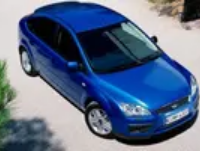What is the environment suggested by the background?
Give a single word or phrase answer based on the content of the image.

Scenic